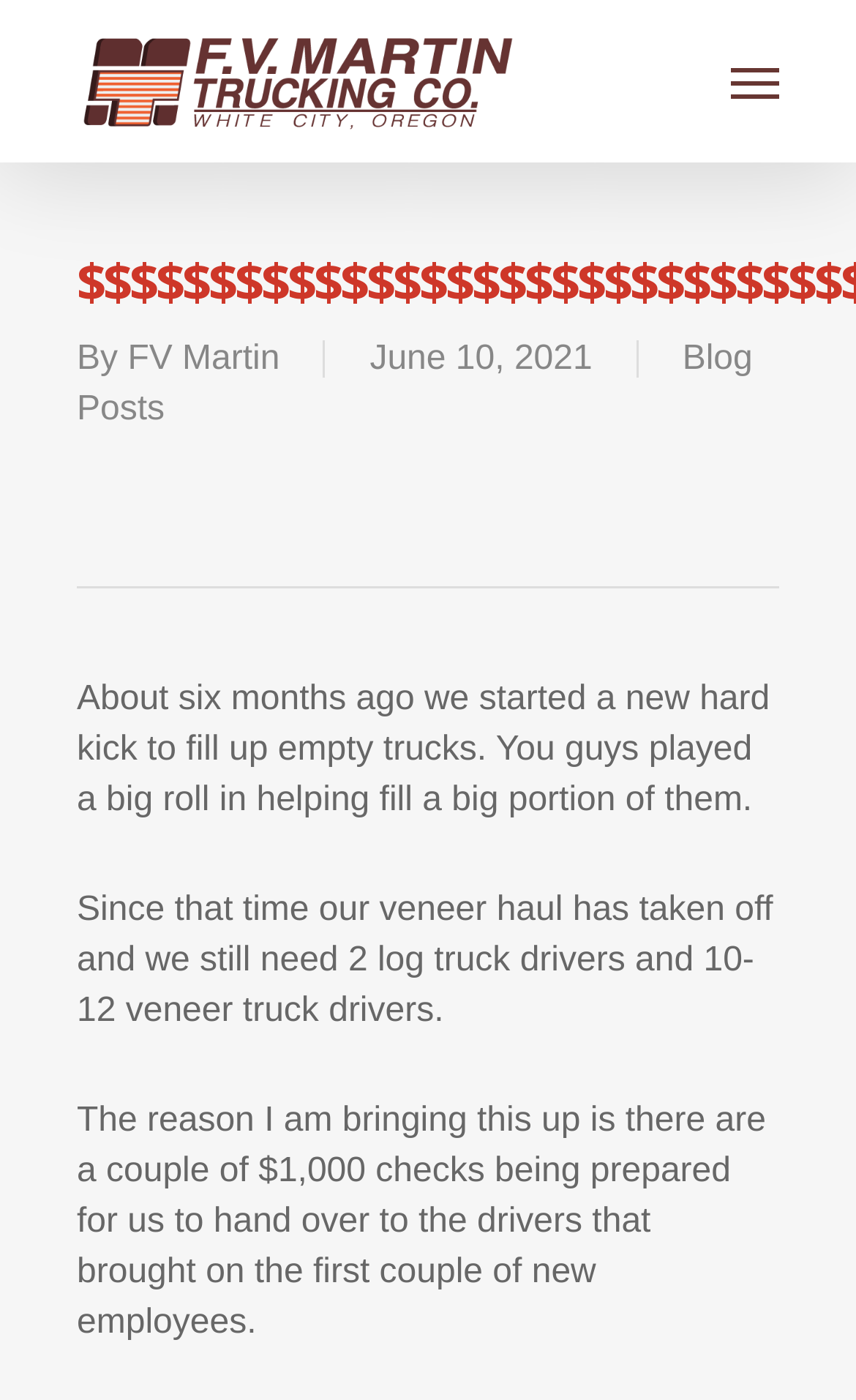What is the date mentioned in the blog post?
Look at the image and construct a detailed response to the question.

I found the date by looking at the StaticText element with the text 'June 10, 2021' which is likely to be the date of the blog post.